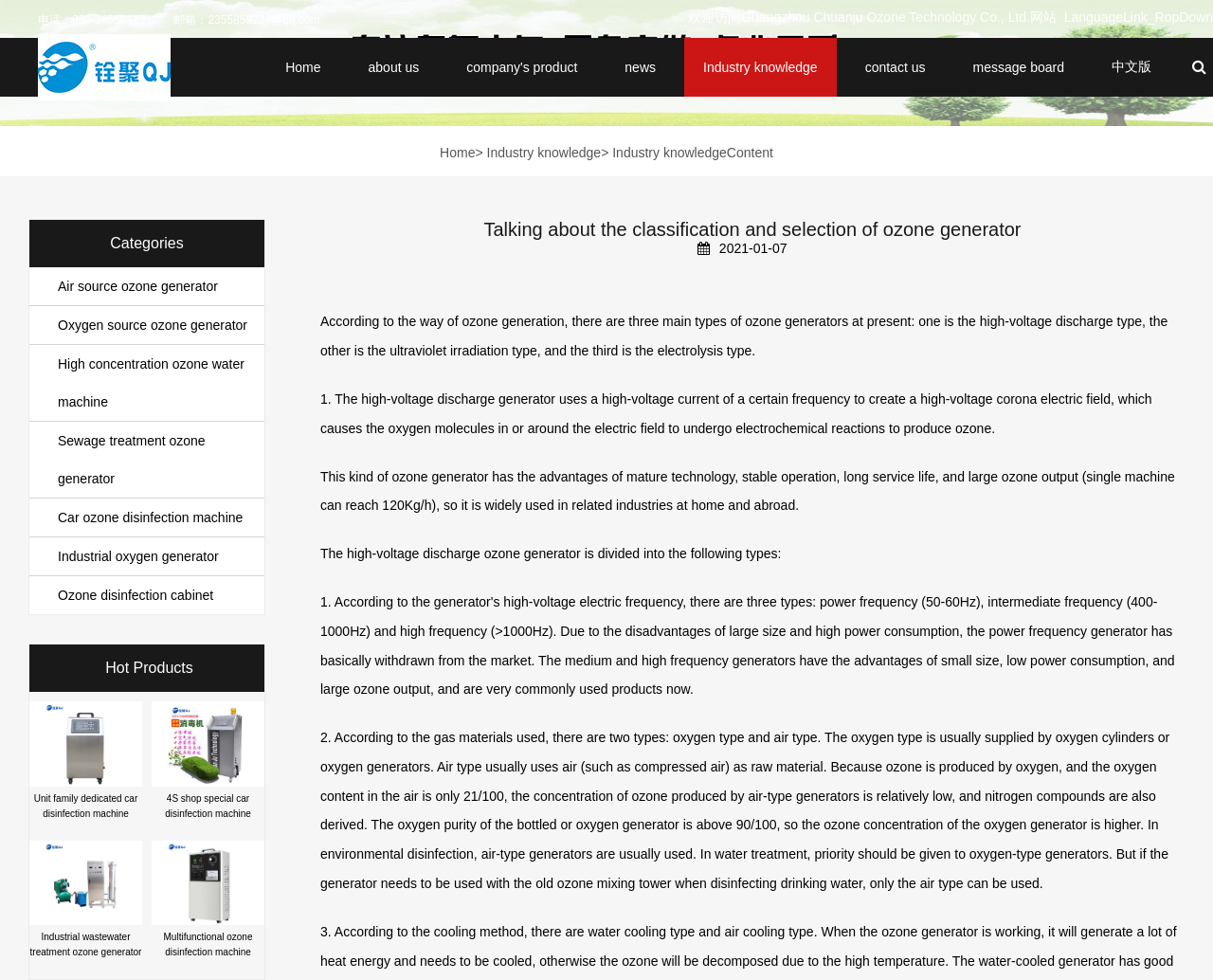Locate the bounding box coordinates of the element that needs to be clicked to carry out the instruction: "Click the 'Air source ozone generator' link". The coordinates should be given as four float numbers ranging from 0 to 1, i.e., [left, top, right, bottom].

[0.024, 0.273, 0.218, 0.312]